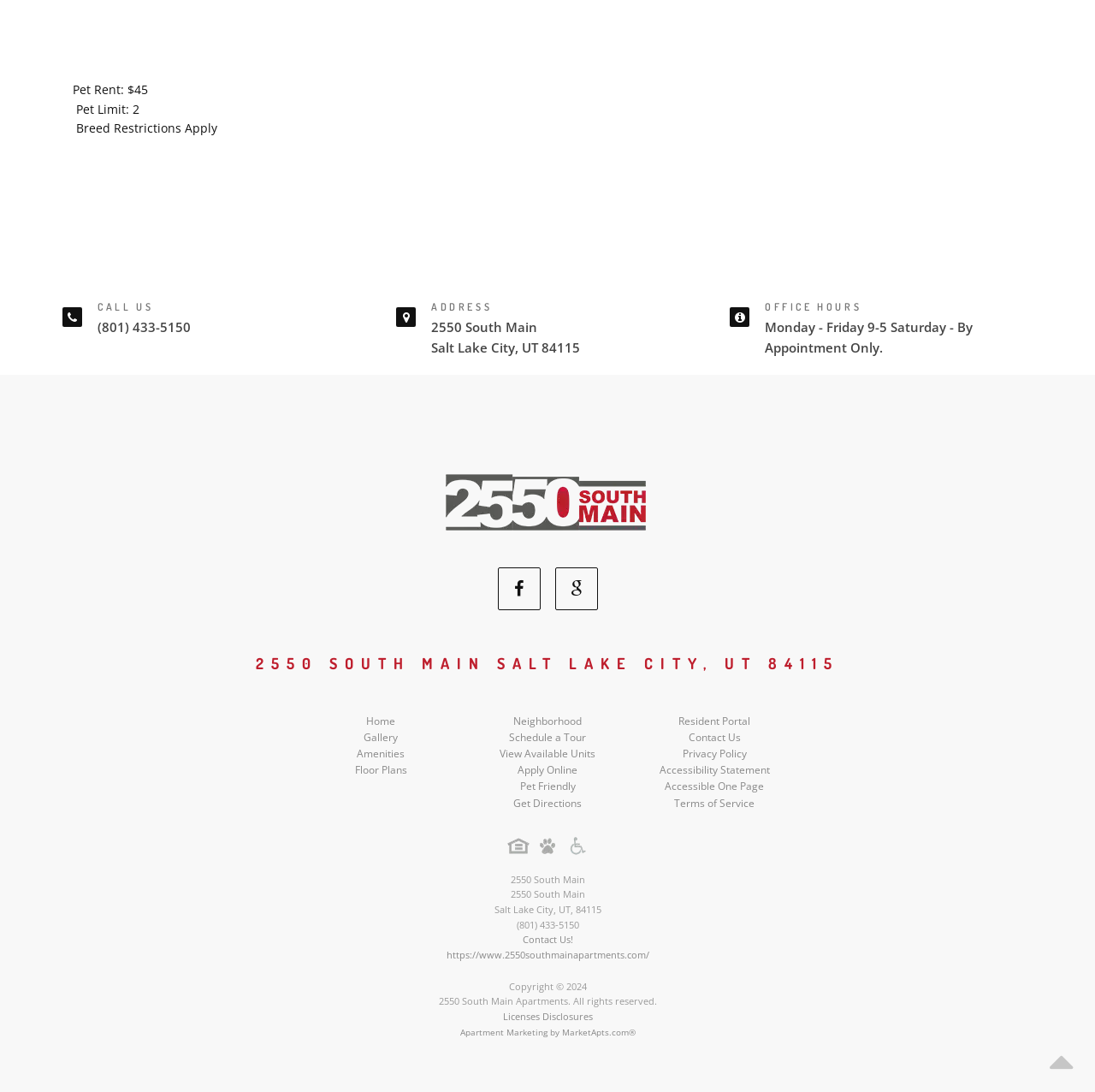Find the bounding box coordinates of the element's region that should be clicked in order to follow the given instruction: "Visit Apartments in Salt Lake City, UT". The coordinates should consist of four float numbers between 0 and 1, i.e., [left, top, right, bottom].

[0.383, 0.451, 0.617, 0.464]